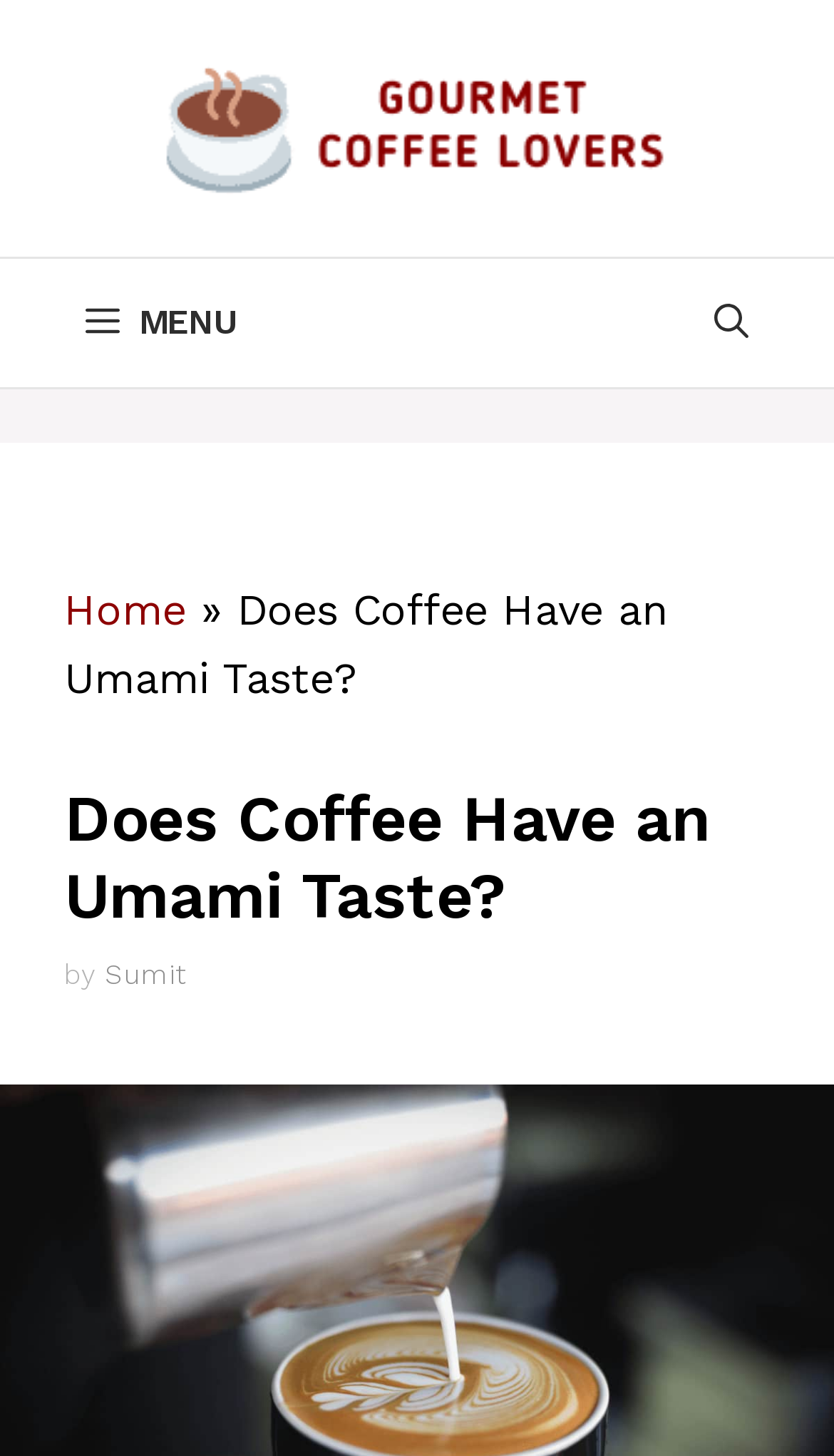From the details in the image, provide a thorough response to the question: What is the purpose of the button at the top left?

I determined the purpose of the button by looking at its description, which says 'MENU', and its expanded property, which is set to False, indicating that it controls a menu.